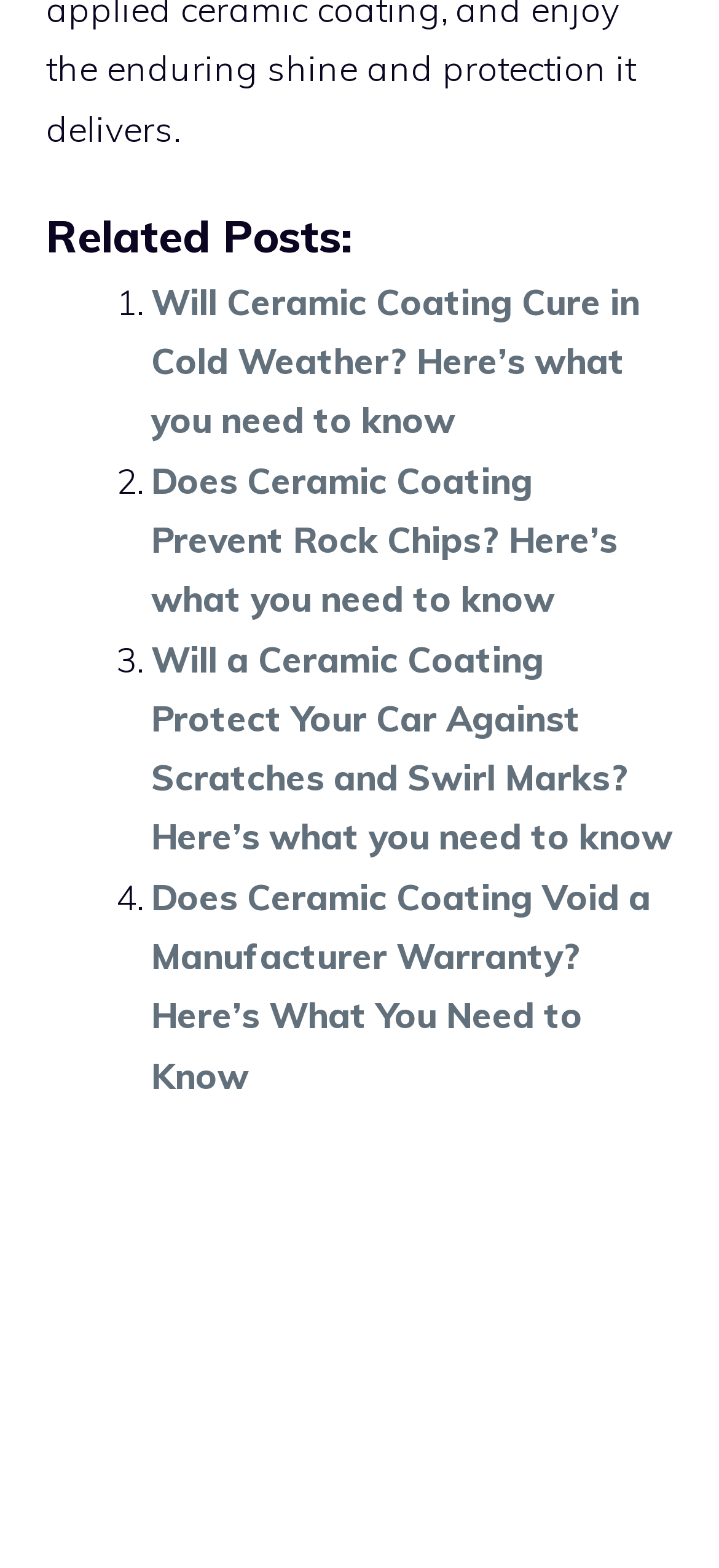How many related posts are listed?
Examine the screenshot and reply with a single word or phrase.

4